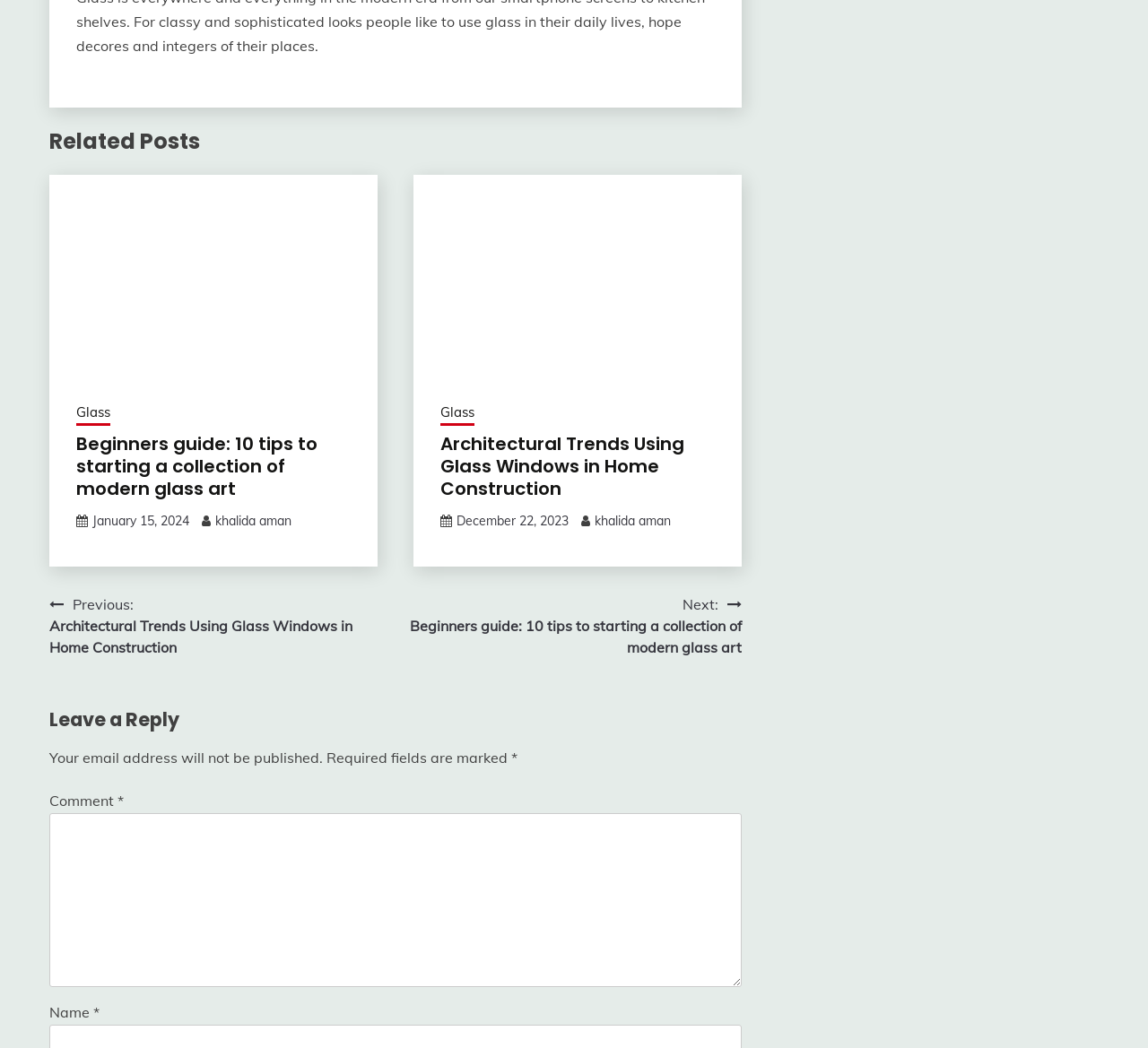For the following element description, predict the bounding box coordinates in the format (top-left x, top-left y, bottom-right x, bottom-right y). All values should be floating point numbers between 0 and 1. Description: khalida aman

[0.518, 0.489, 0.584, 0.505]